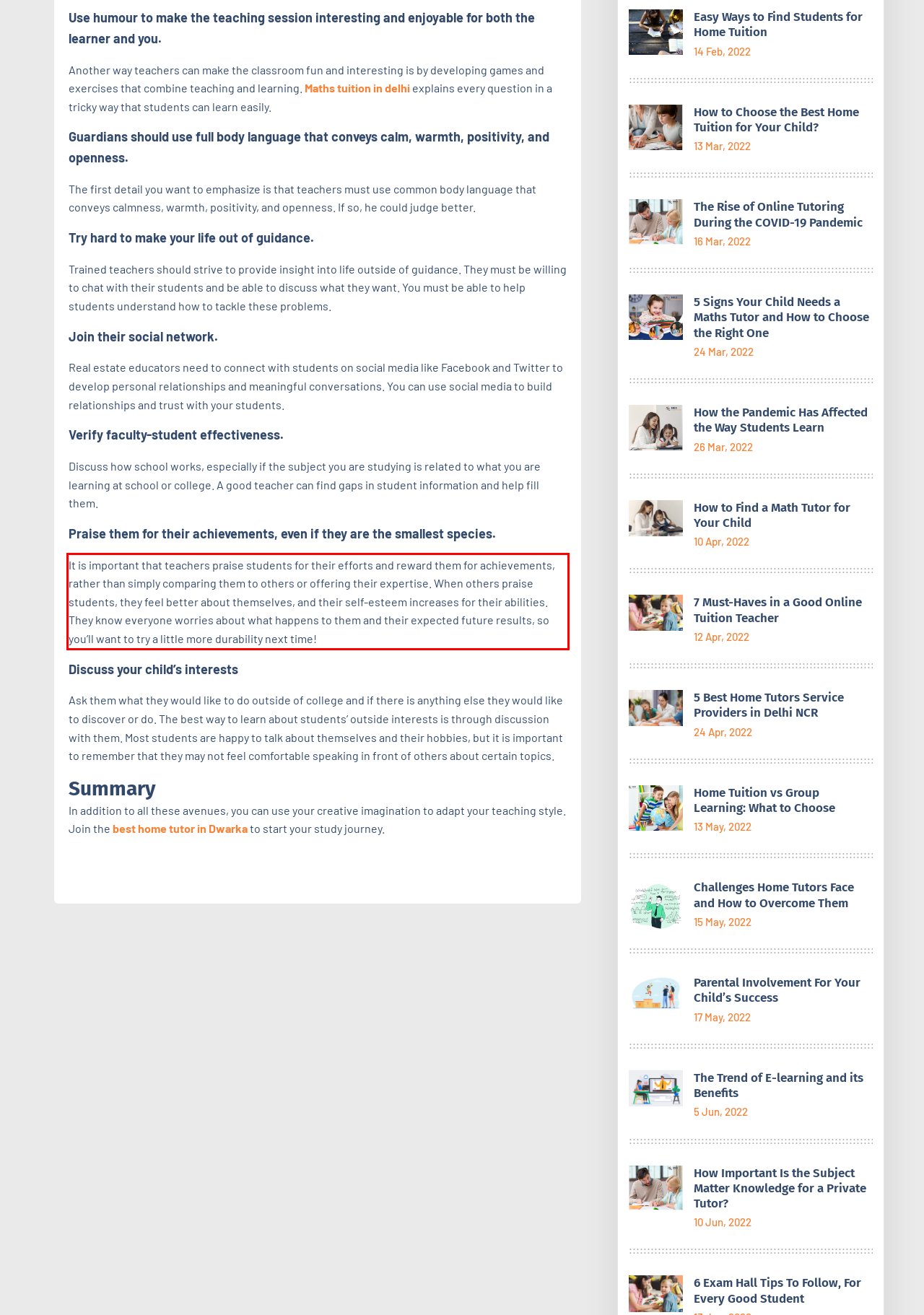Look at the screenshot of the webpage, locate the red rectangle bounding box, and generate the text content that it contains.

It is important that teachers praise students for their efforts and reward them for achievements, rather than simply comparing them to others or offering their expertise. When others praise students, they feel better about themselves, and their self-esteem increases for their abilities. They know everyone worries about what happens to them and their expected future results, so you’ll want to try a little more durability next time!